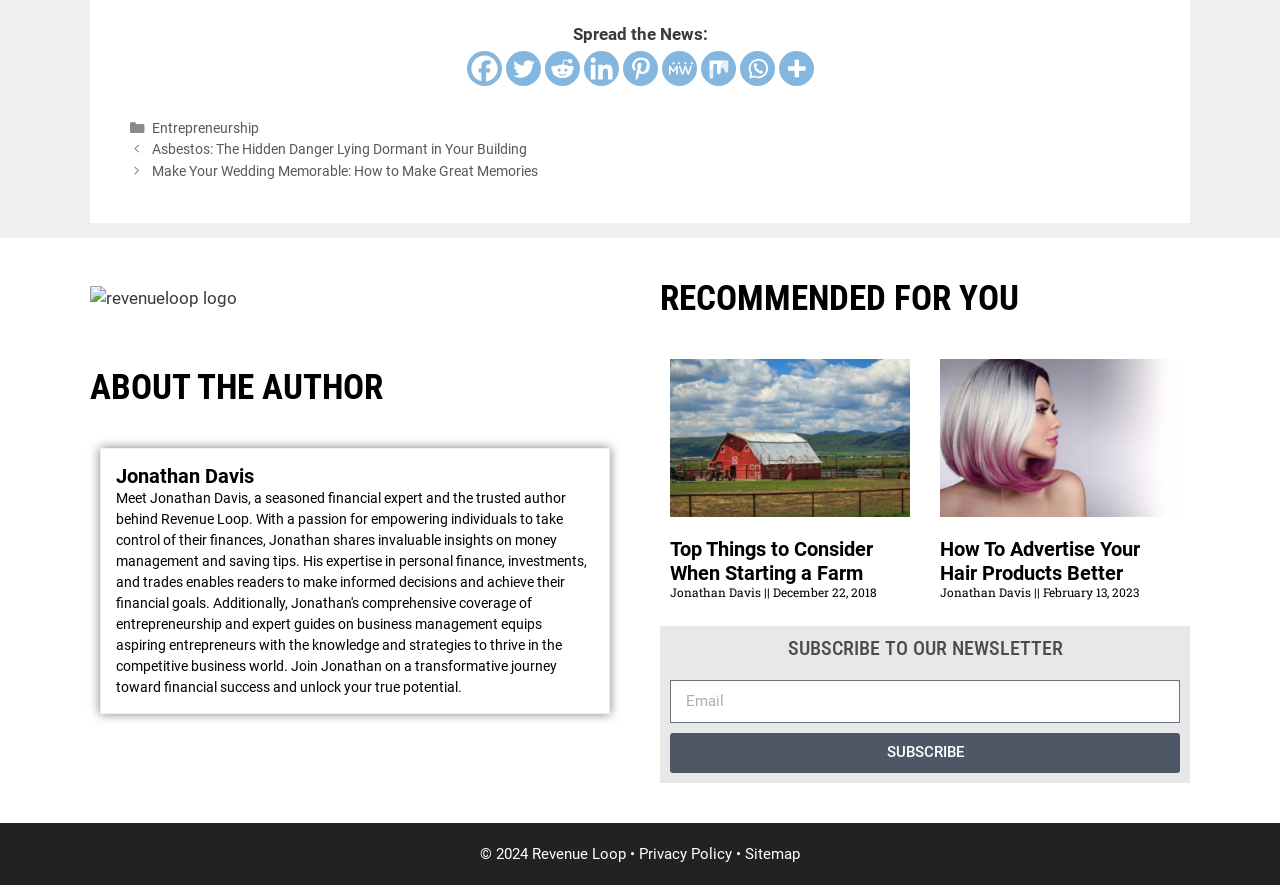Determine the bounding box coordinates of the clickable region to follow the instruction: "View the post about How To Advertise Your Hair Products Better".

[0.734, 0.607, 0.891, 0.661]